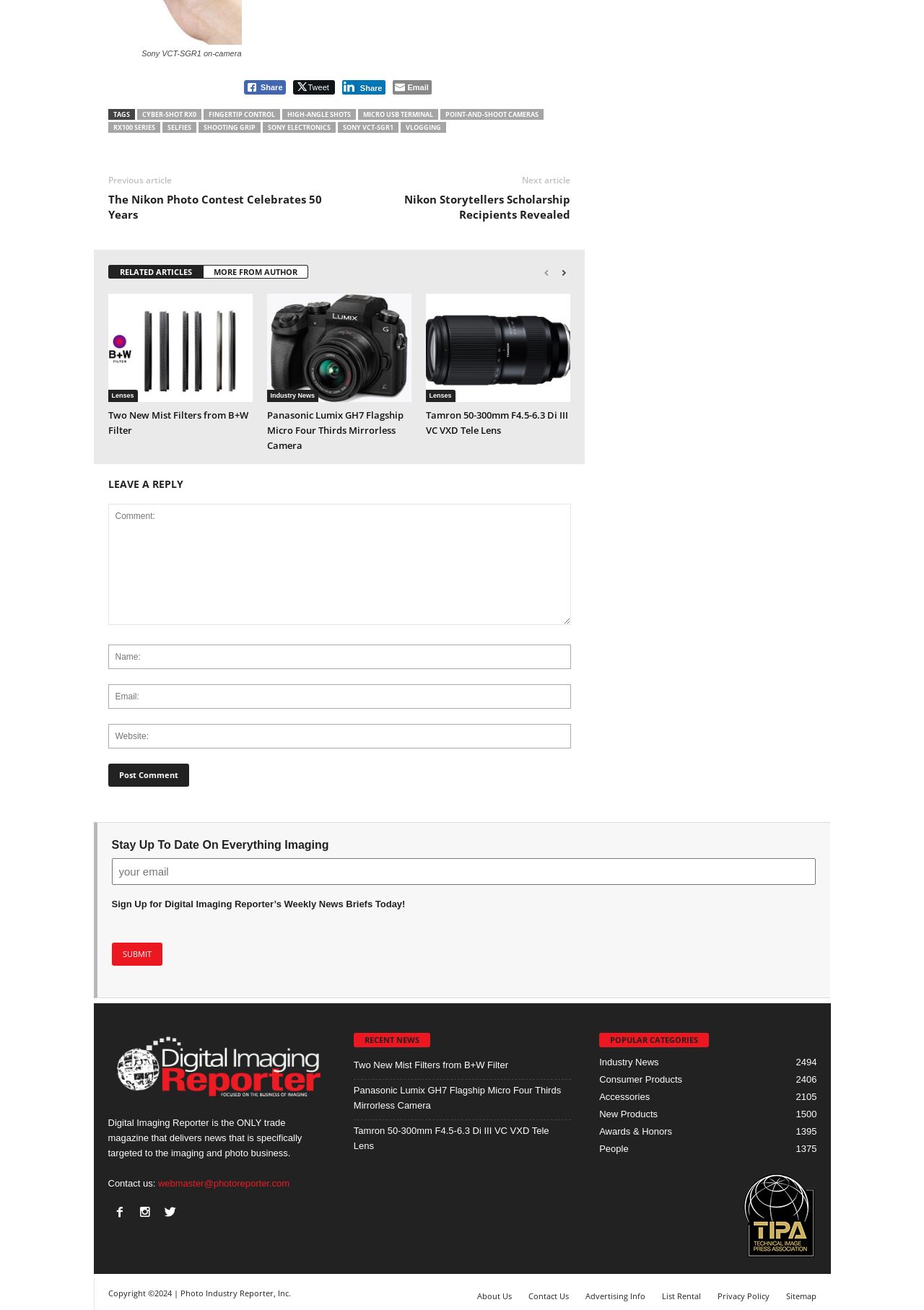Give a one-word or one-phrase response to the question:
How many social media share buttons are there?

4